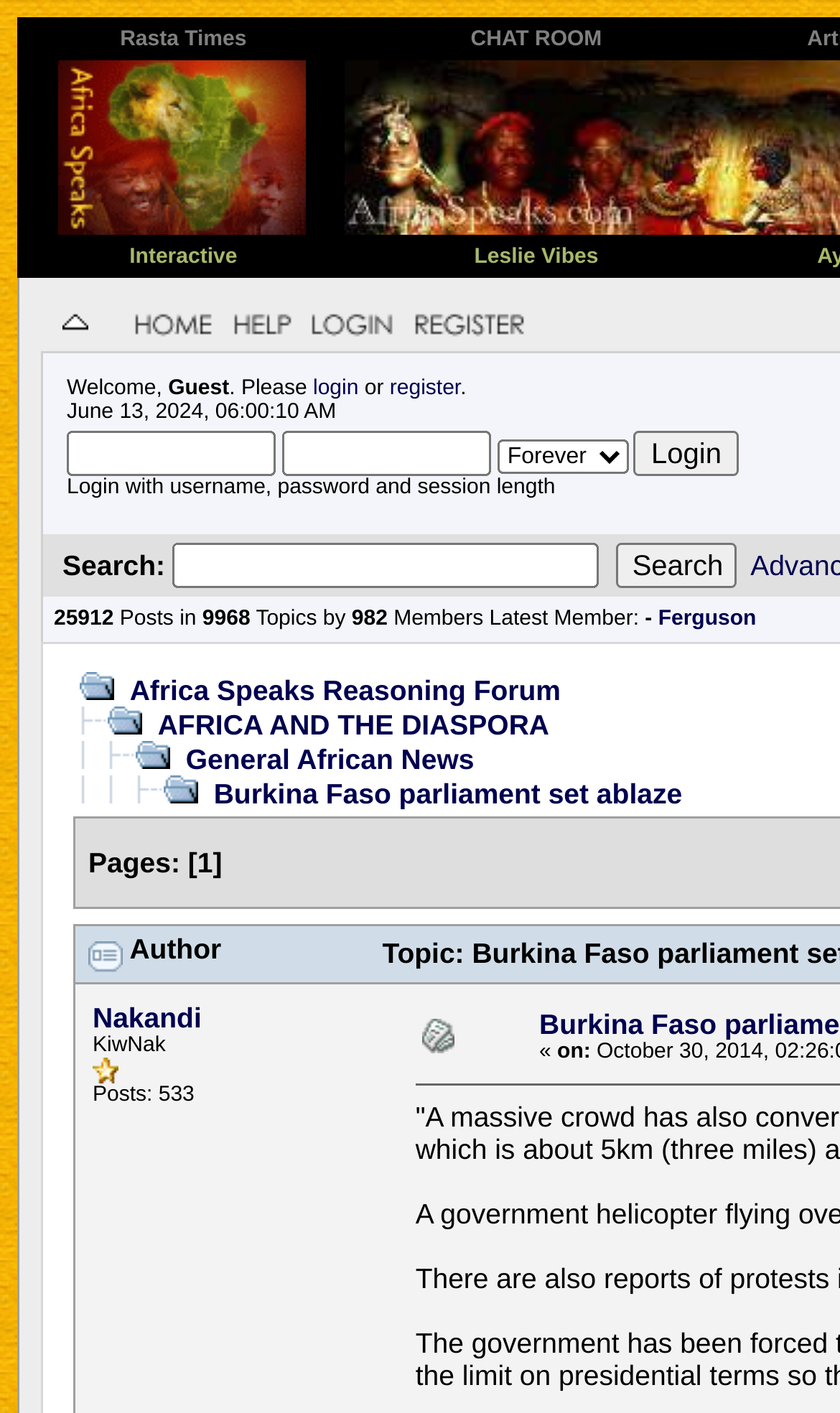What is the name of the website?
Please provide a detailed and thorough answer to the question.

The name of the website can be determined by looking at the top-left corner of the webpage, where it says 'Rasta Times' in a layout table cell.